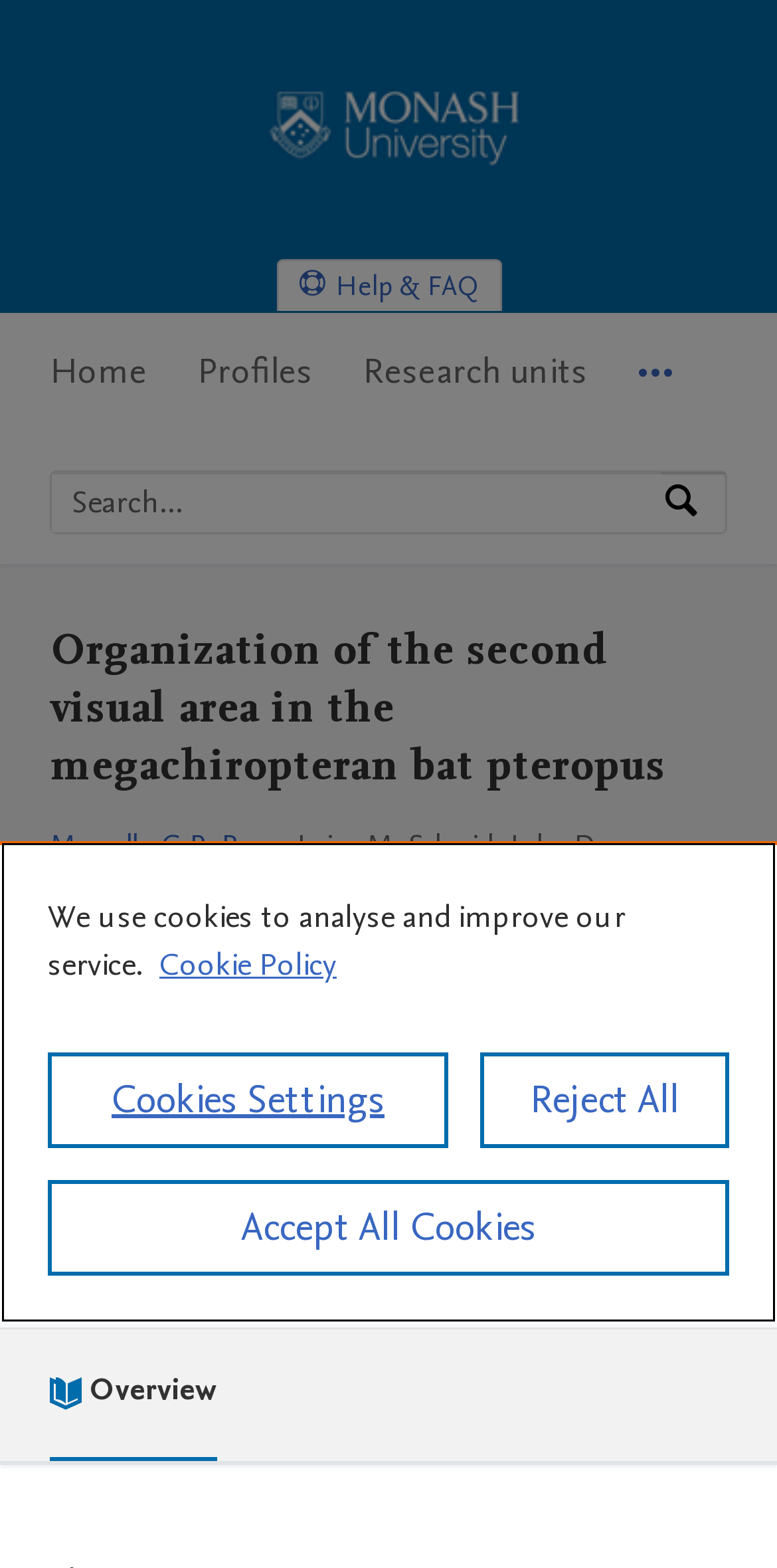Can you specify the bounding box coordinates for the region that should be clicked to fulfill this instruction: "Get help and FAQ".

[0.358, 0.167, 0.642, 0.198]